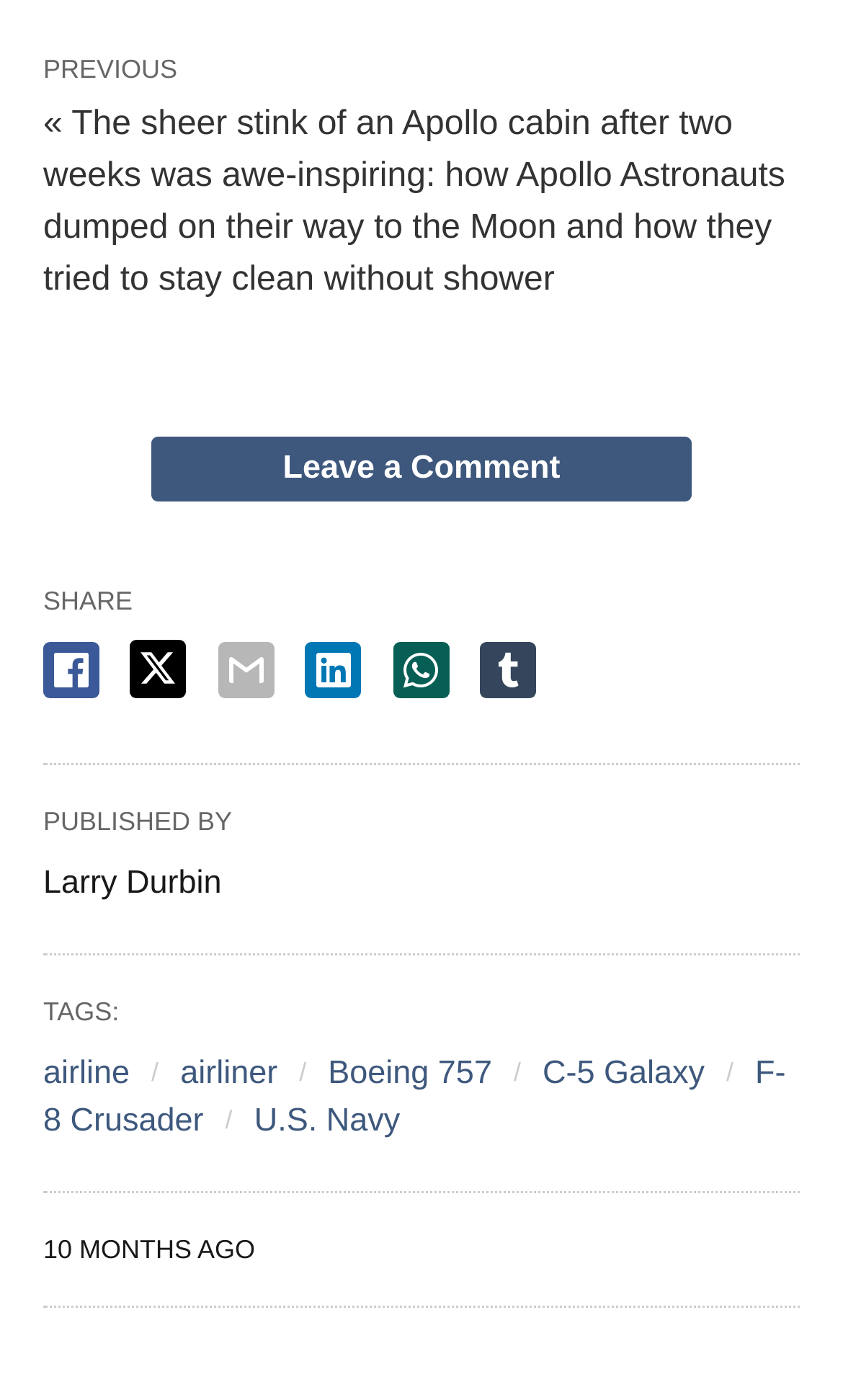Respond to the question below with a single word or phrase: What is the author of the article?

Larry Durbin